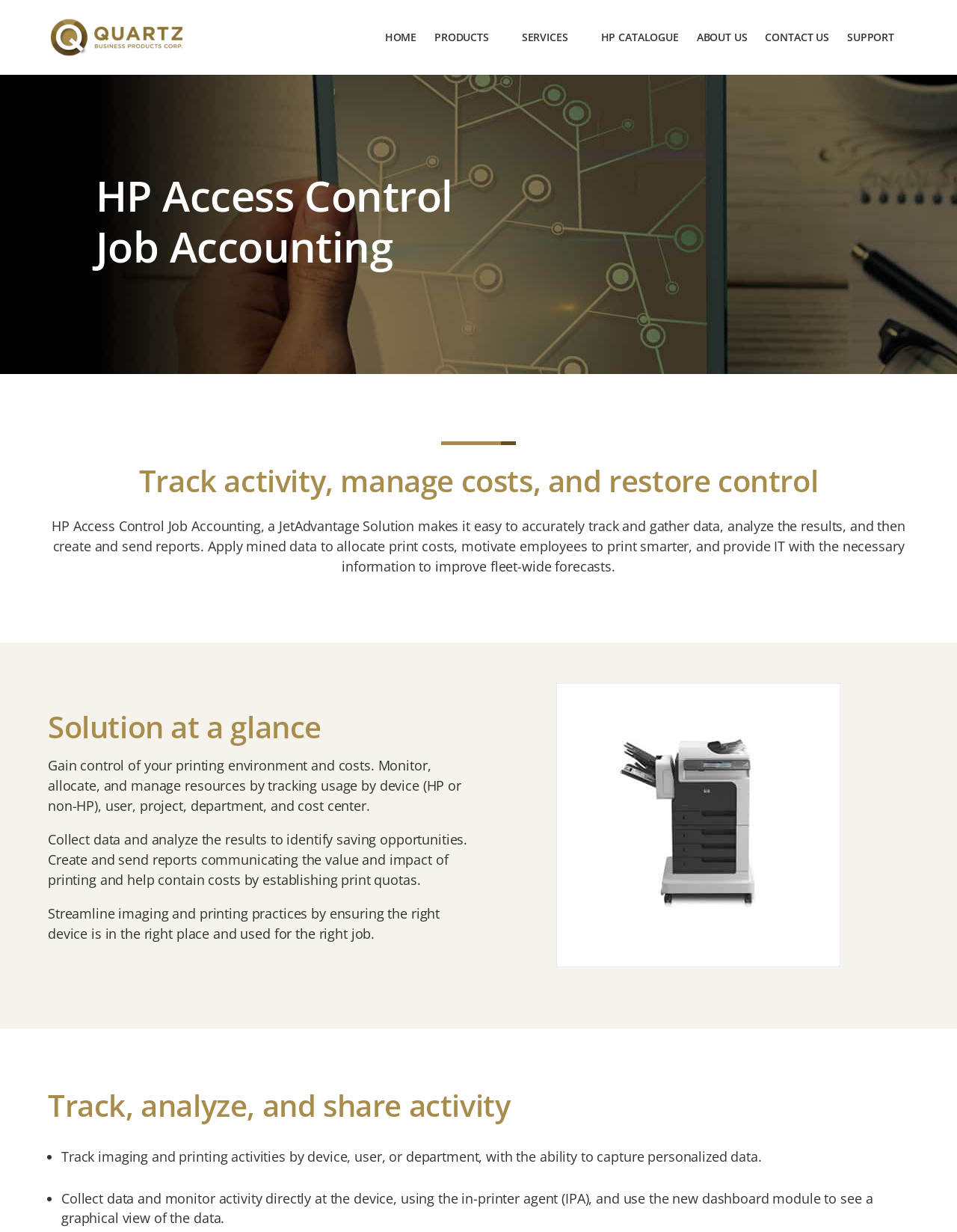Please provide a comprehensive response to the question below by analyzing the image: 
What is the purpose of the solution?

I found the answer by reading the subheading 'Track activity, manage costs, and restore control' which summarizes the purpose of the solution. This subheading is located directly below the main heading, indicating its importance.